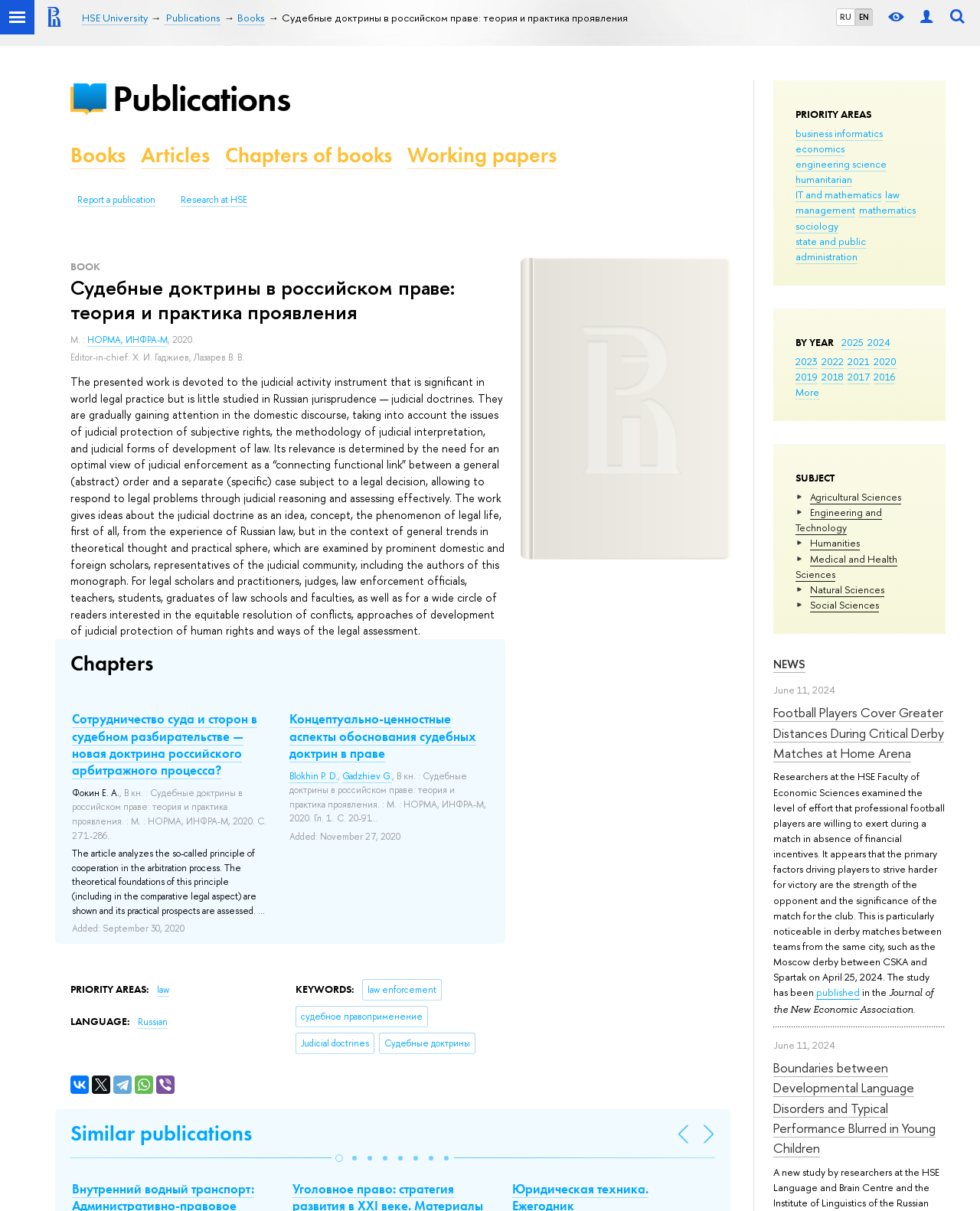Provide a short answer to the following question with just one word or phrase: What is the language of the webpage?

Russian and English